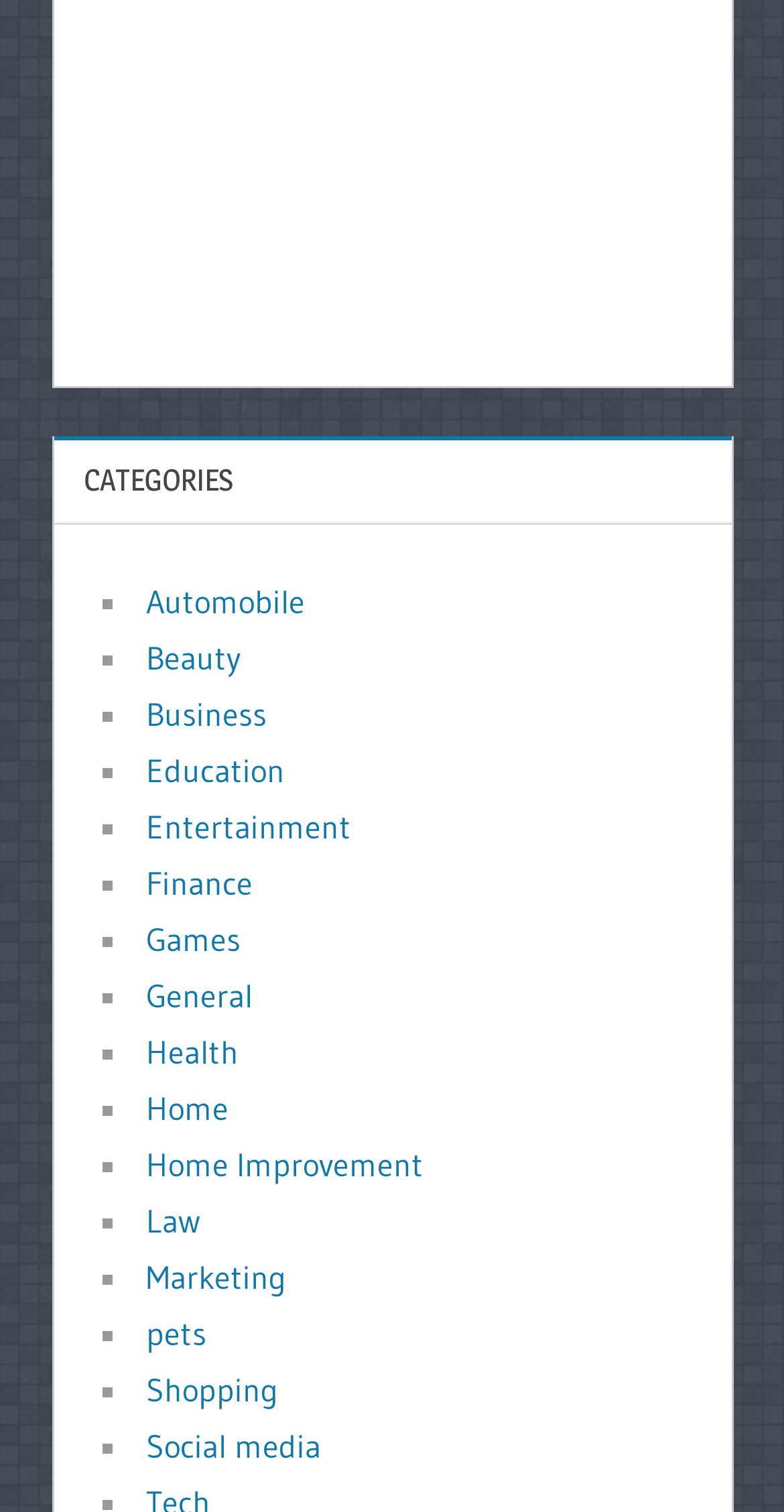Locate the bounding box coordinates of the segment that needs to be clicked to meet this instruction: "Browse Social media".

[0.186, 0.943, 0.409, 0.97]